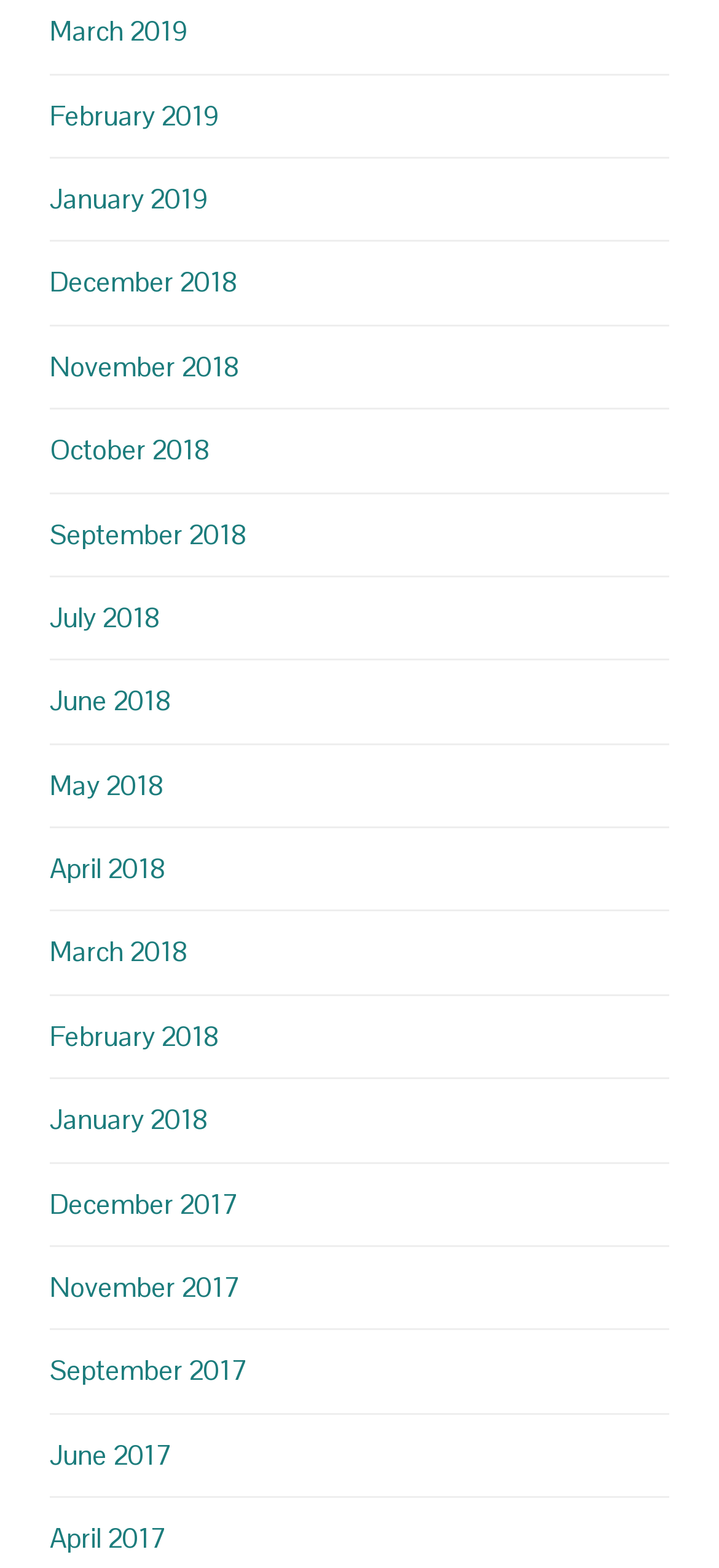Please identify the bounding box coordinates of the element on the webpage that should be clicked to follow this instruction: "view November 2018". The bounding box coordinates should be given as four float numbers between 0 and 1, formatted as [left, top, right, bottom].

[0.069, 0.222, 0.333, 0.244]